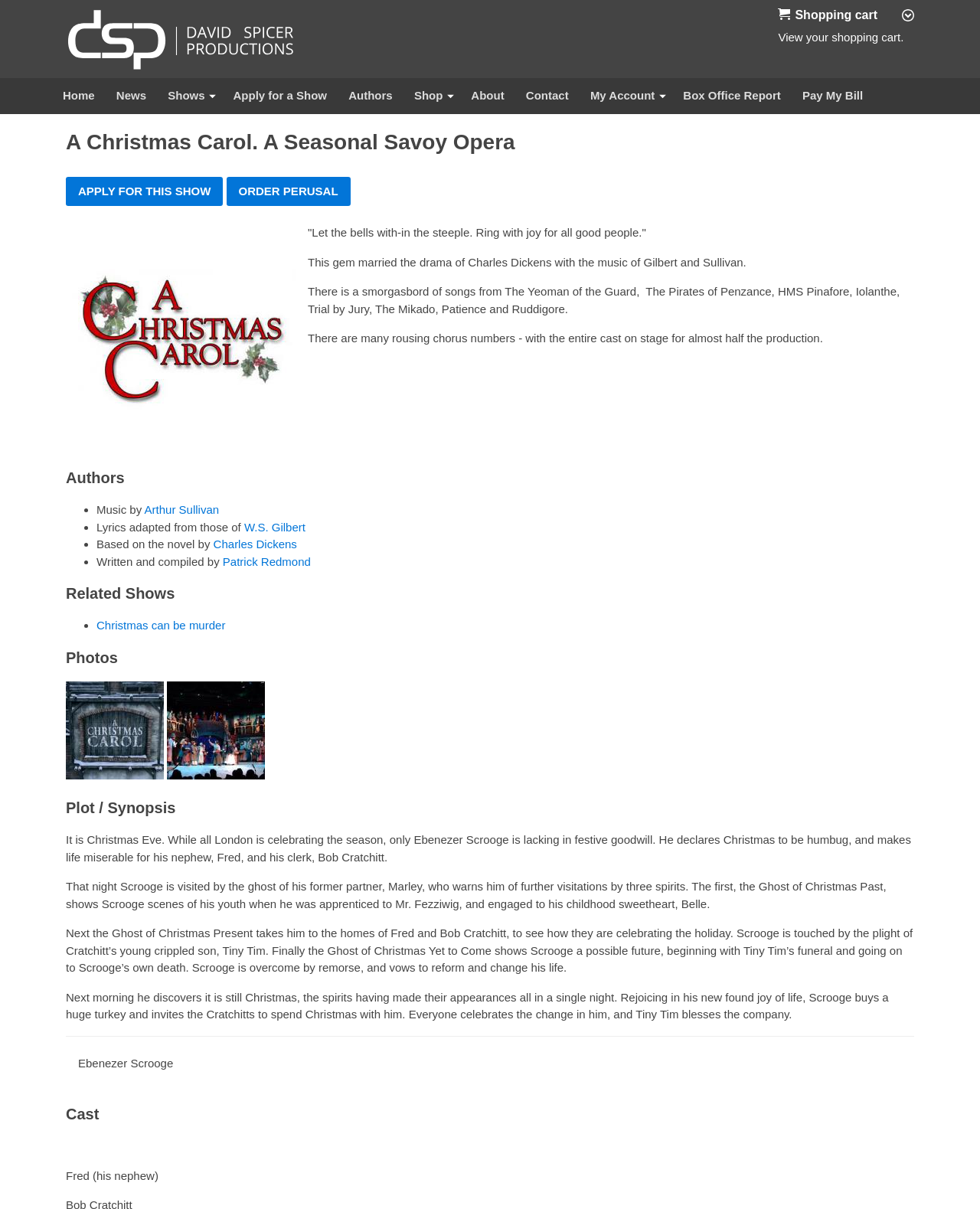Please identify the bounding box coordinates of the region to click in order to complete the given instruction: "Search for something". The coordinates should be four float numbers between 0 and 1, i.e., [left, top, right, bottom].

None